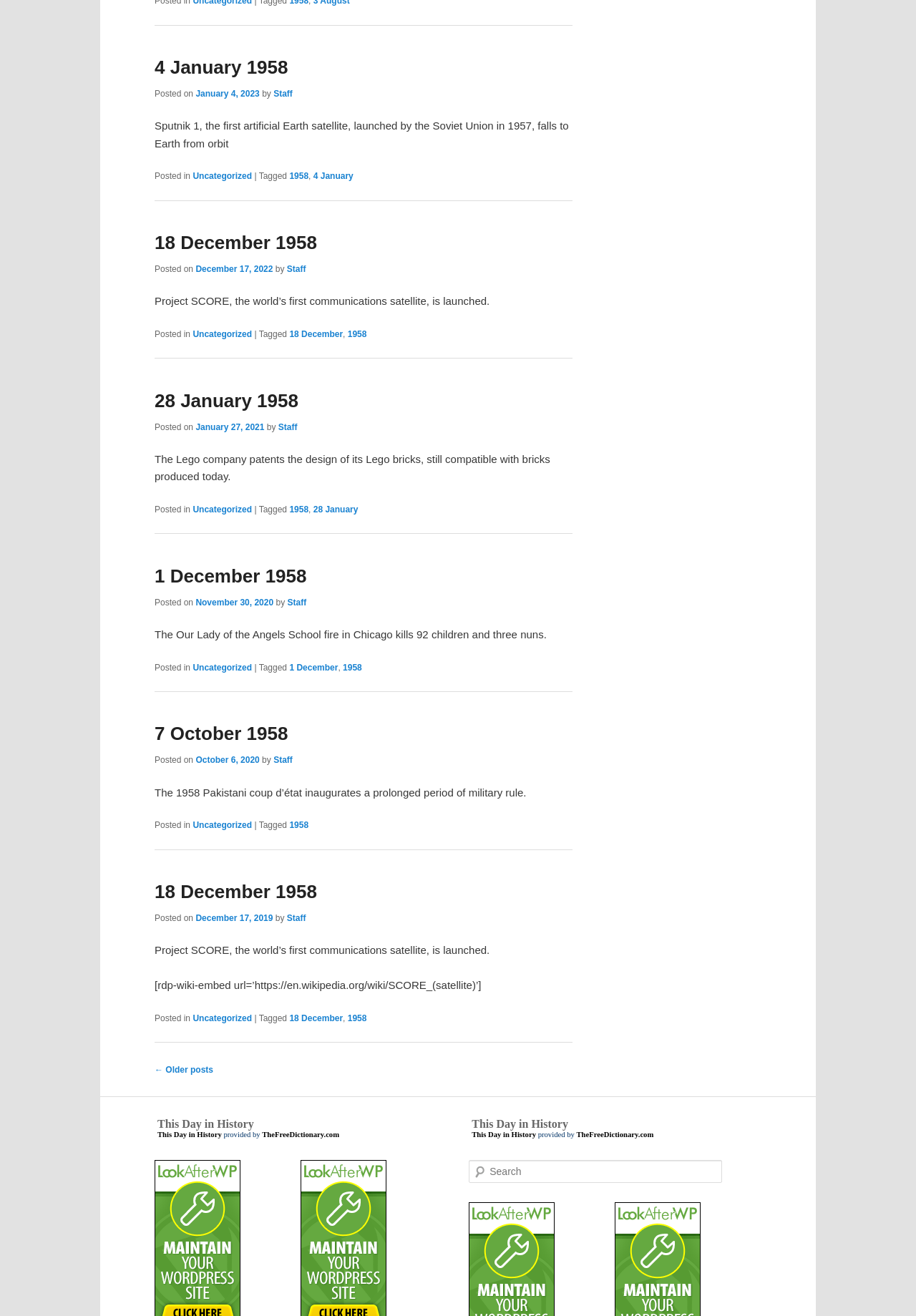Using the information from the screenshot, answer the following question thoroughly:
What is the category of the second event?

The second event is described in the second article, which has a footer with a link 'Uncategorized'. This link is located at the bottom of the article and indicates the category of the event.